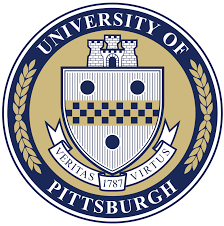What does 'VERITAS' mean?
Use the information from the screenshot to give a comprehensive response to the question.

The caption states that the word 'VERITAS' is inscribed on the university seal, and it means 'truth', reflecting the university's commitment to education and integrity.